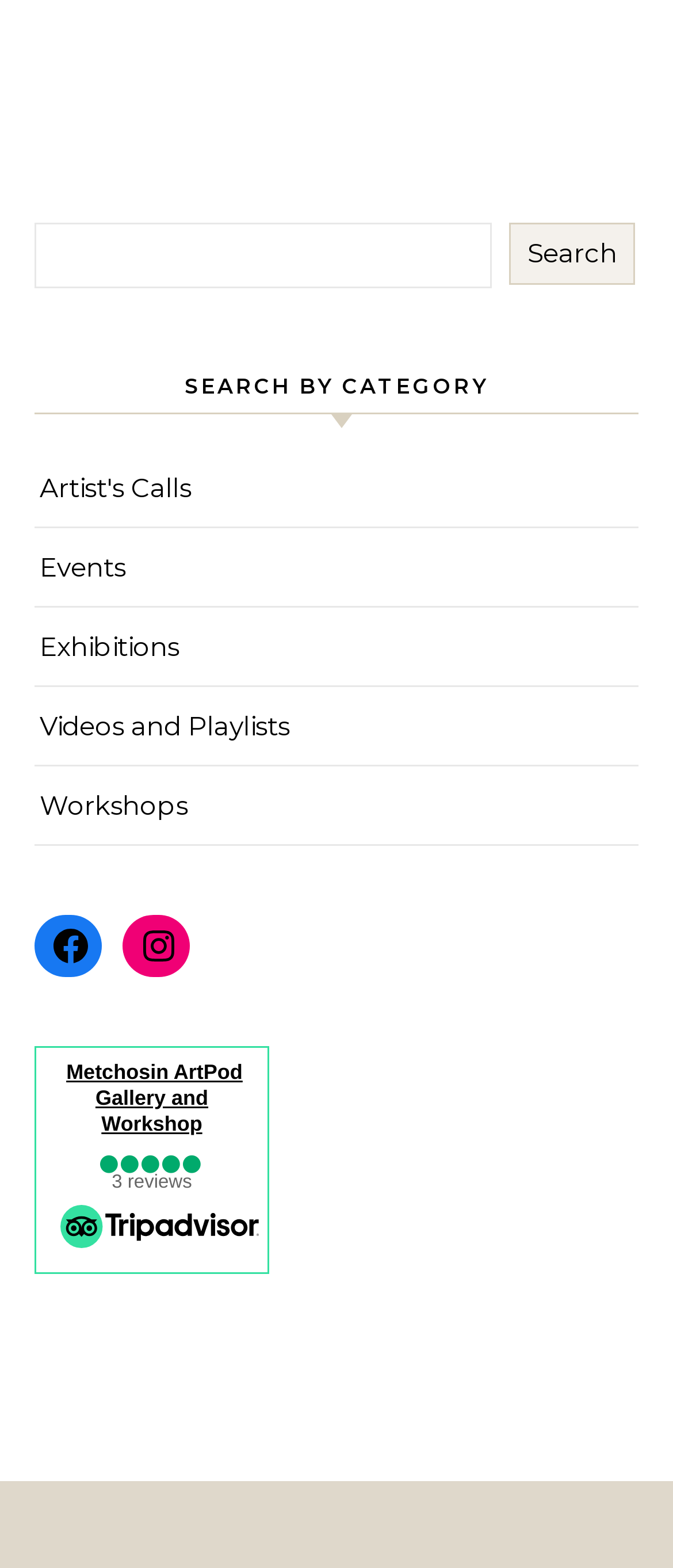Locate the bounding box coordinates of the element I should click to achieve the following instruction: "check Tripadvisor".

[0.09, 0.786, 0.385, 0.803]